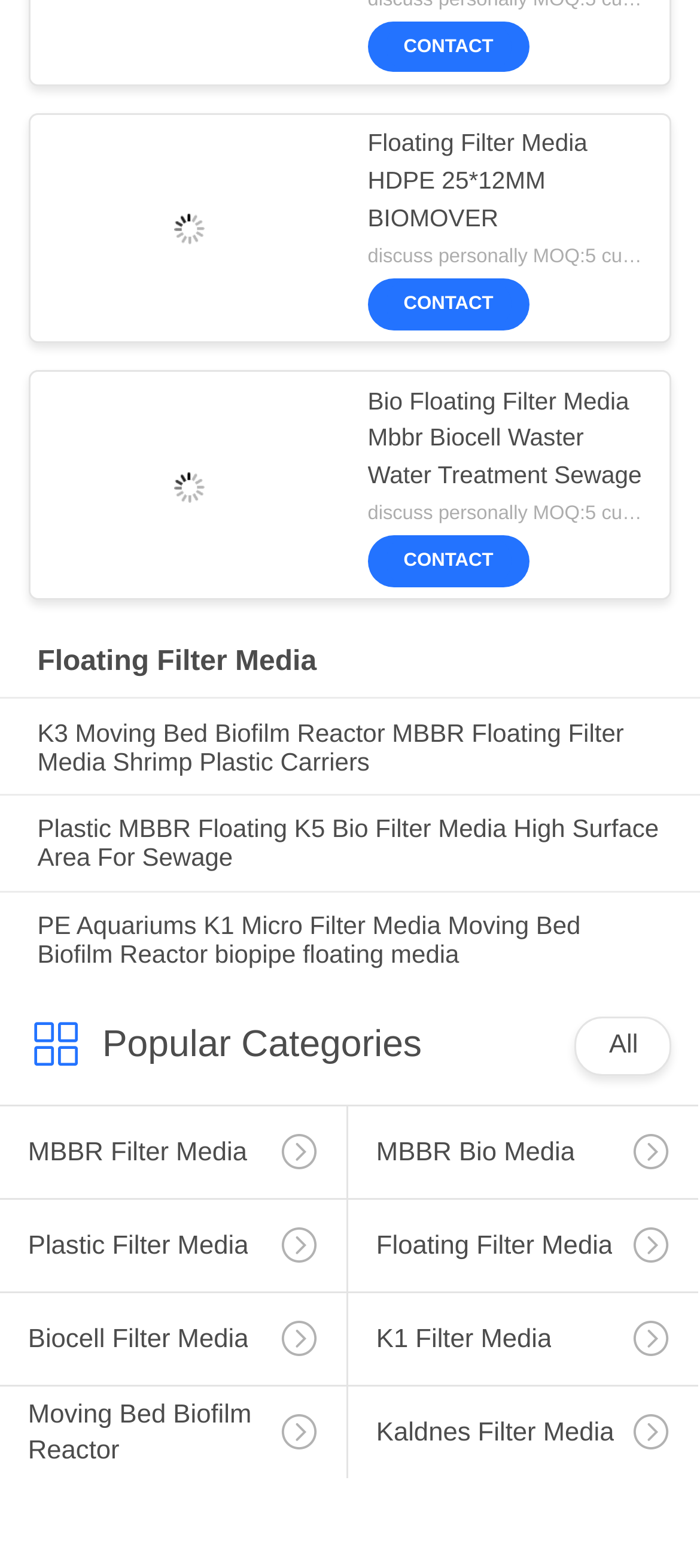What is the name of the product with the image description 'Bio Floating Filter Media Mbbr Biocell Waster Water Treatment Sewage'?
Refer to the screenshot and respond with a concise word or phrase.

Bio Floating Filter Media Mbbr Biocell Waster Water Treatment Sewage